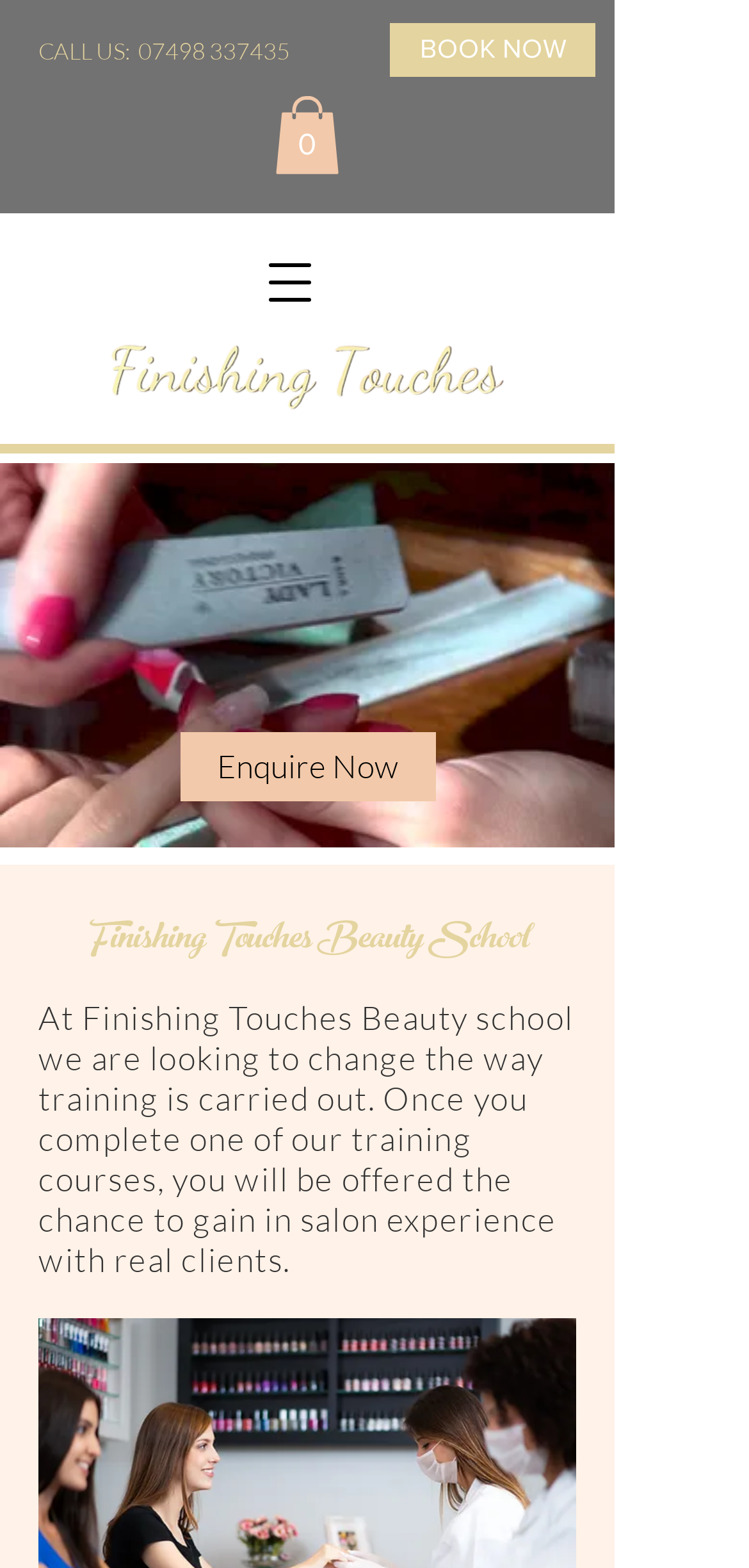What is the purpose of Finishing Touches Beauty school?
Examine the image closely and answer the question with as much detail as possible.

I found the purpose of Finishing Touches Beauty school by reading the text on the webpage, which states 'At Finishing Touches Beauty school we are looking to change the way training is carried out.' This suggests that the school aims to innovate and improve the way beauty training is conducted.